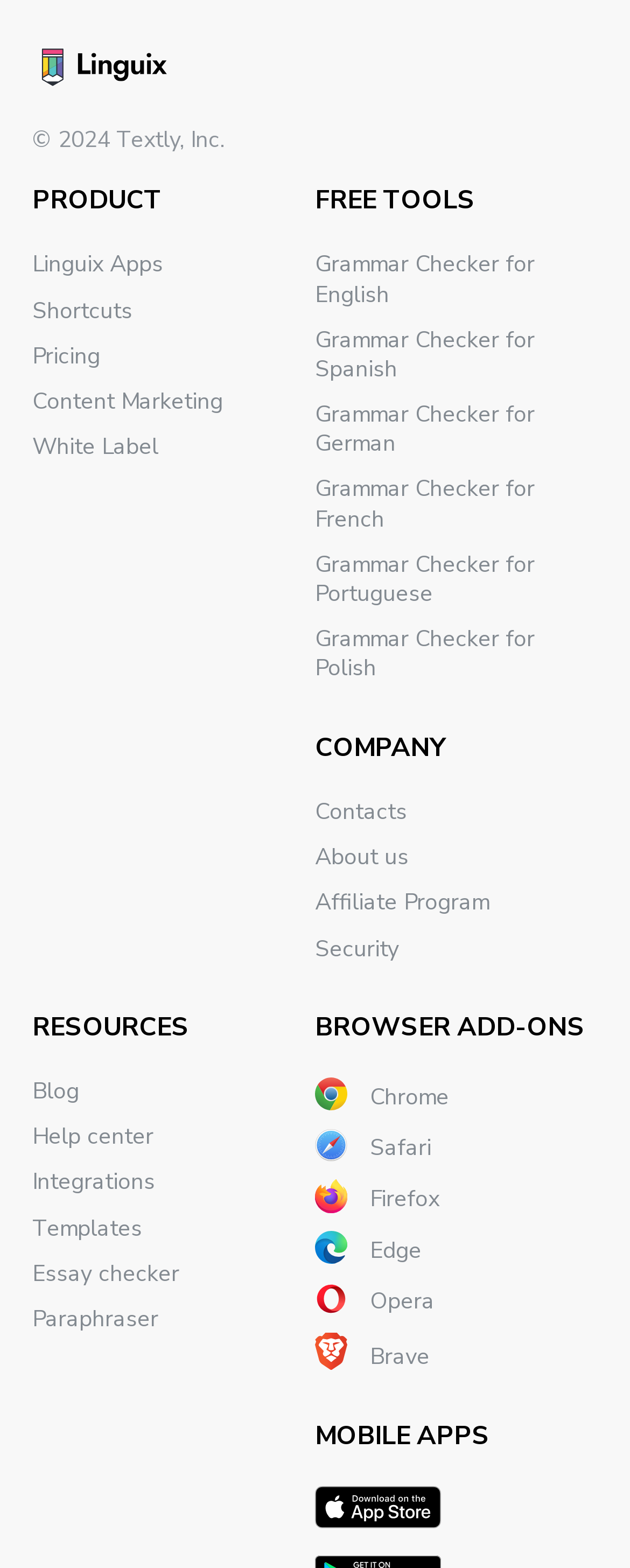Using the provided element description "Essay checker", determine the bounding box coordinates of the UI element.

[0.051, 0.802, 0.285, 0.822]